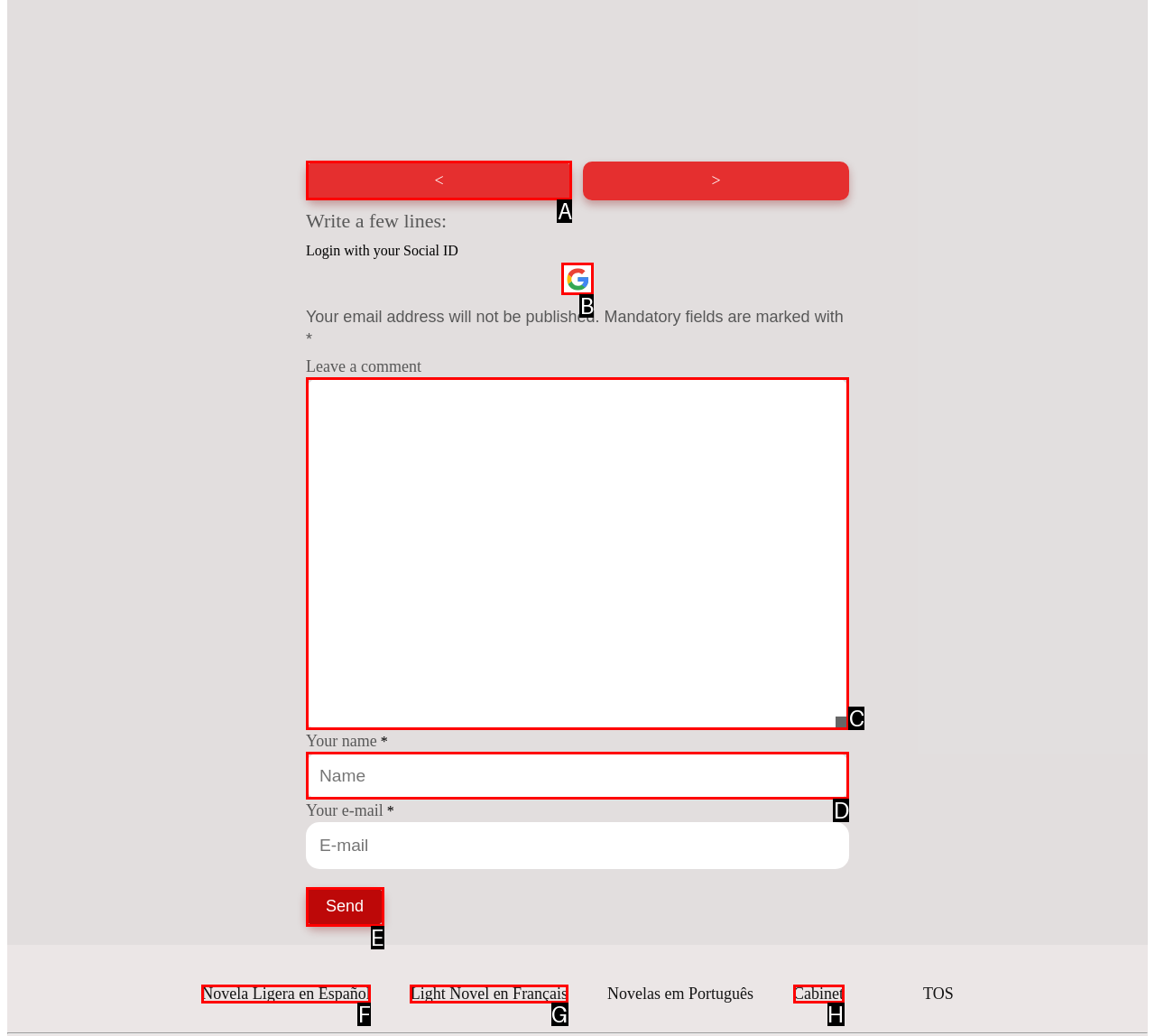Determine the letter of the UI element that will complete the task: Enter your name
Reply with the corresponding letter.

D